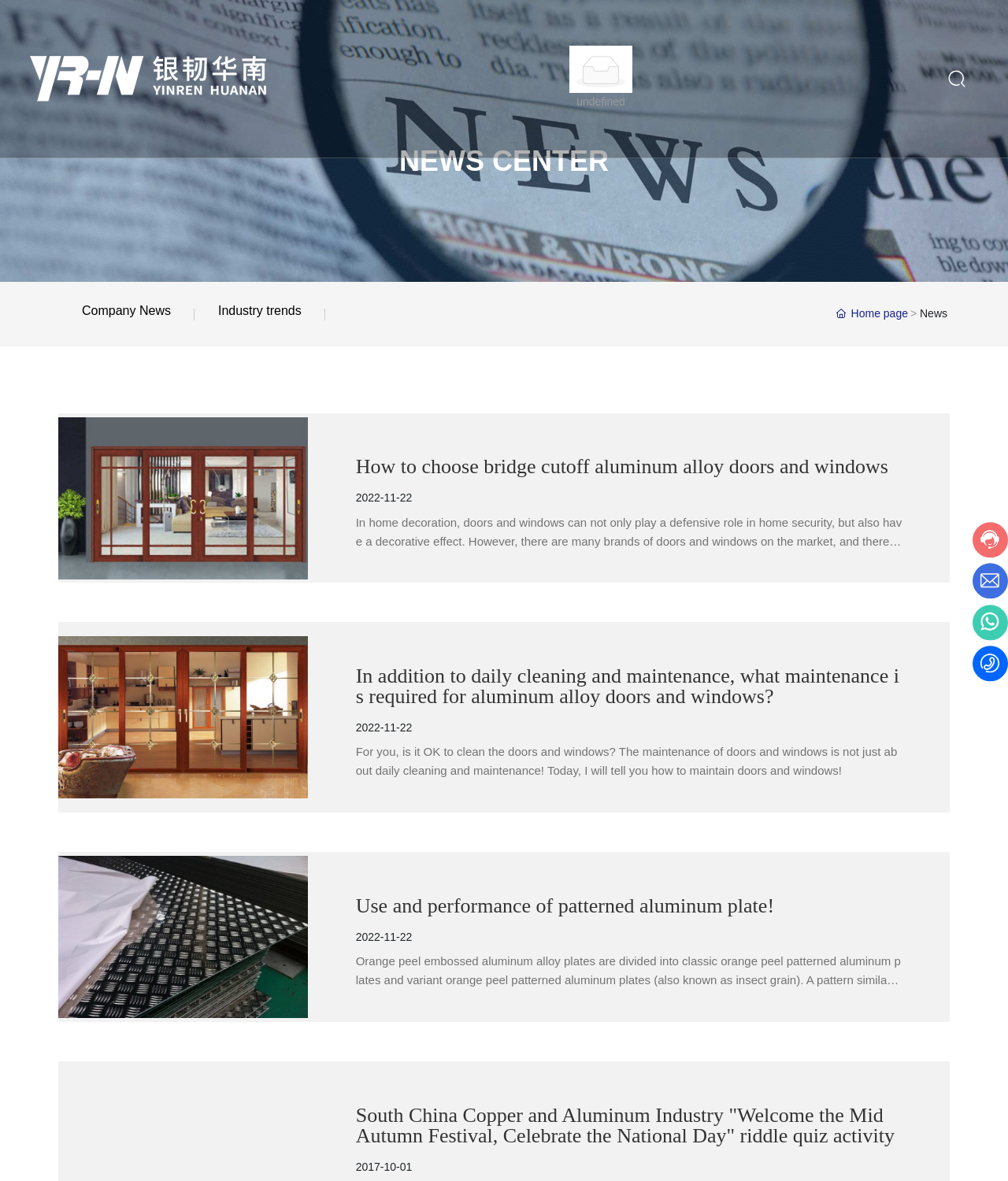Provide the bounding box coordinates in the format (top-left x, top-left y, bottom-right x, bottom-right y). All values are floating point numbers between 0 and 1. Determine the bounding box coordinate of the UI element described as: NEWS CENTER

[0.396, 0.123, 0.604, 0.15]